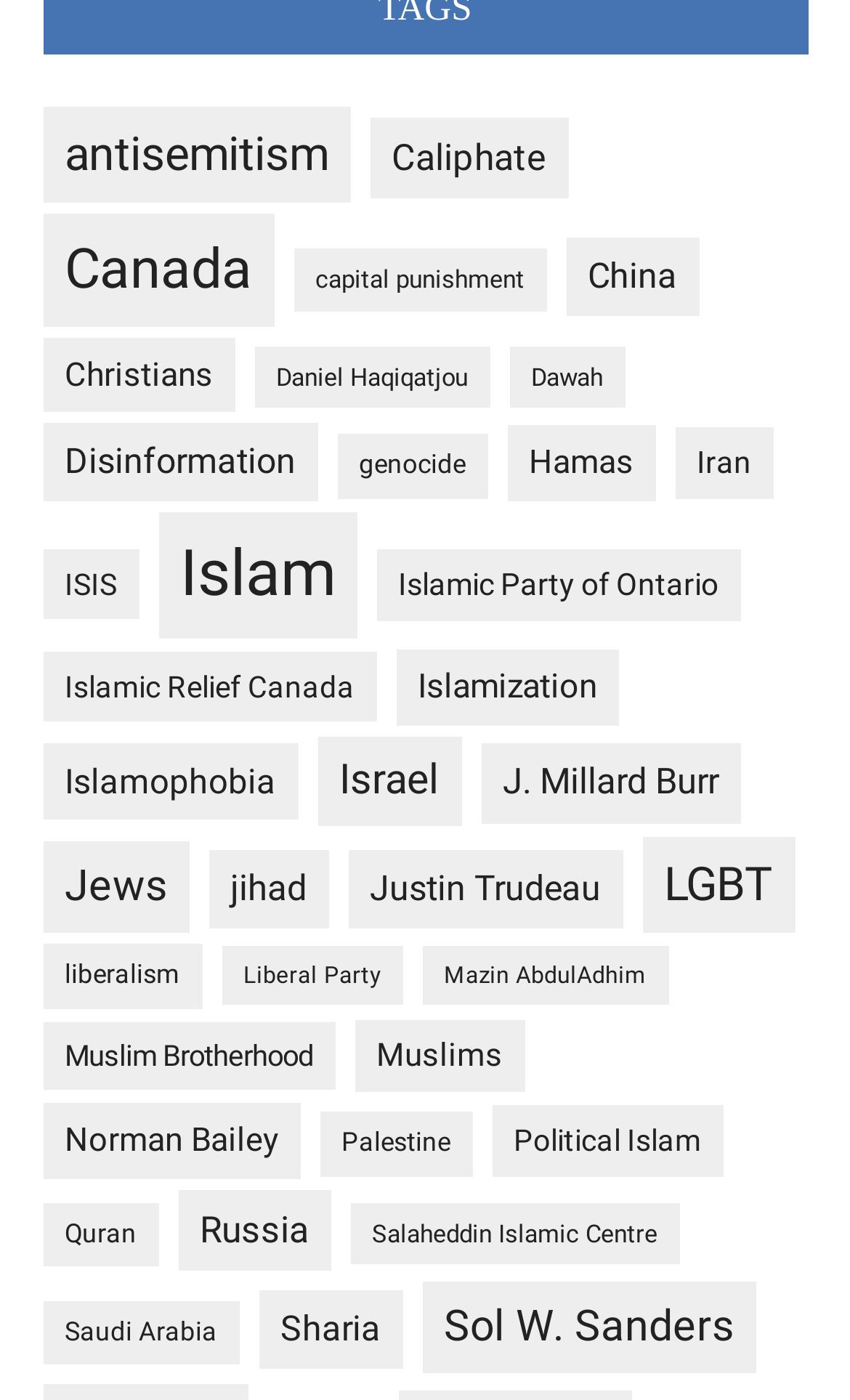What is the topic with the most items?
Refer to the image and give a detailed response to the question.

I looked at the number of items associated with each link and found that the link 'Islam' has the most items, with 129 items.